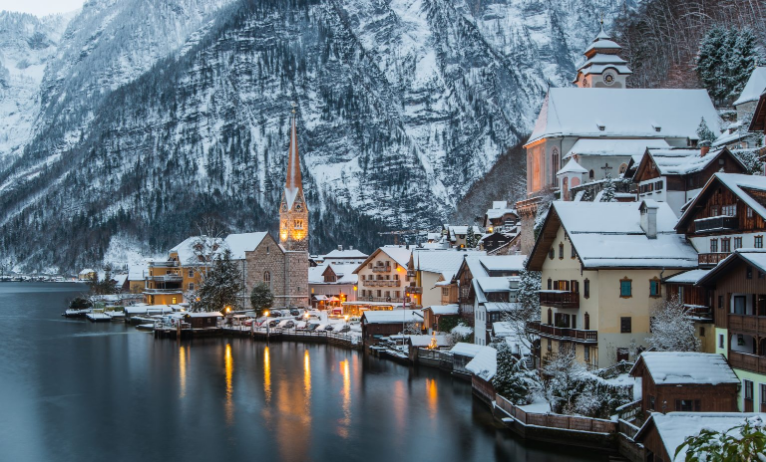What is the location of the village in the image?
Answer with a single word or phrase by referring to the visual content.

Hallstatt, Austria